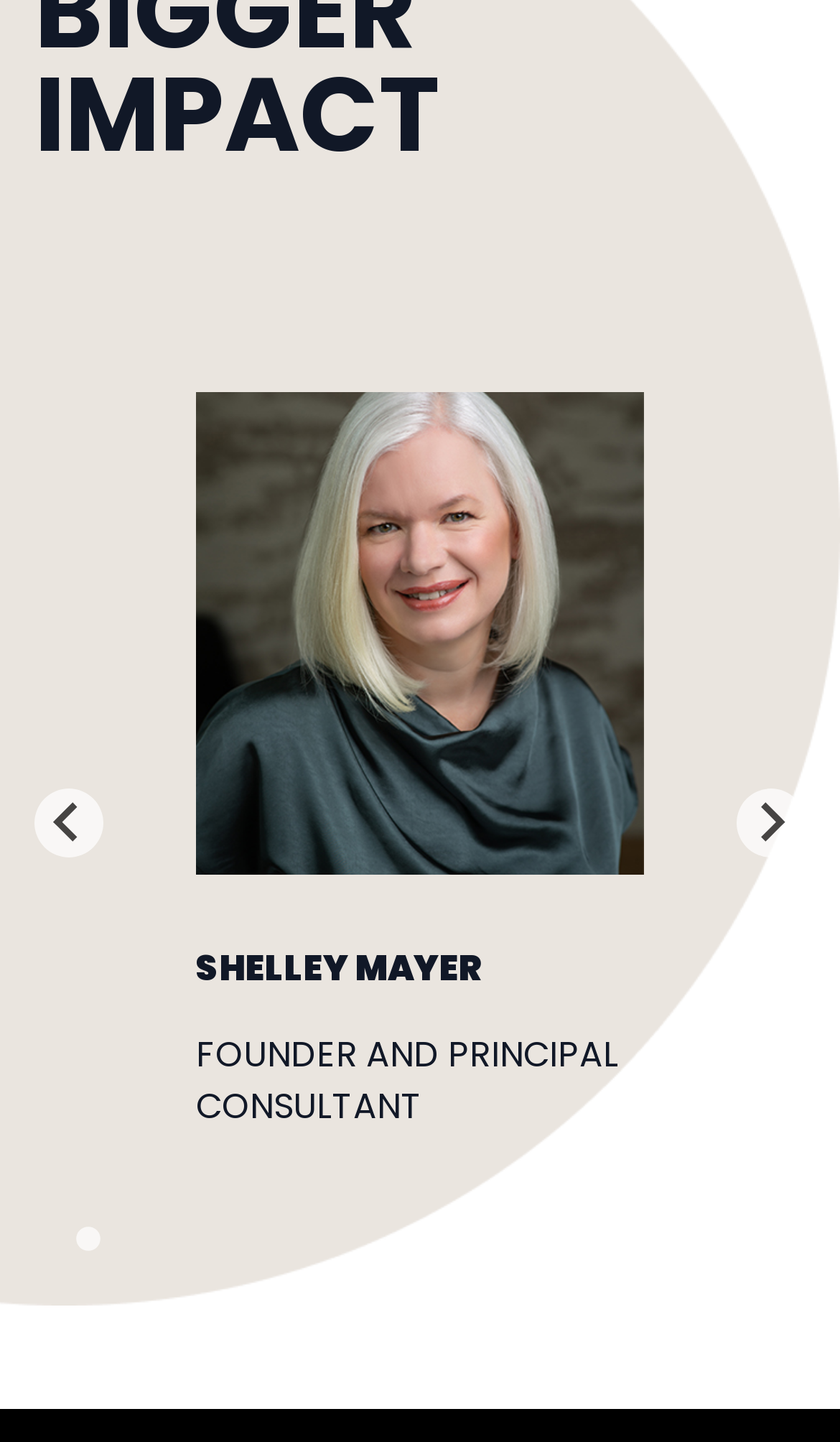Locate and provide the bounding box coordinates for the HTML element that matches this description: "parent_node: SHELLEY MAYER".

[0.233, 0.272, 0.767, 0.607]